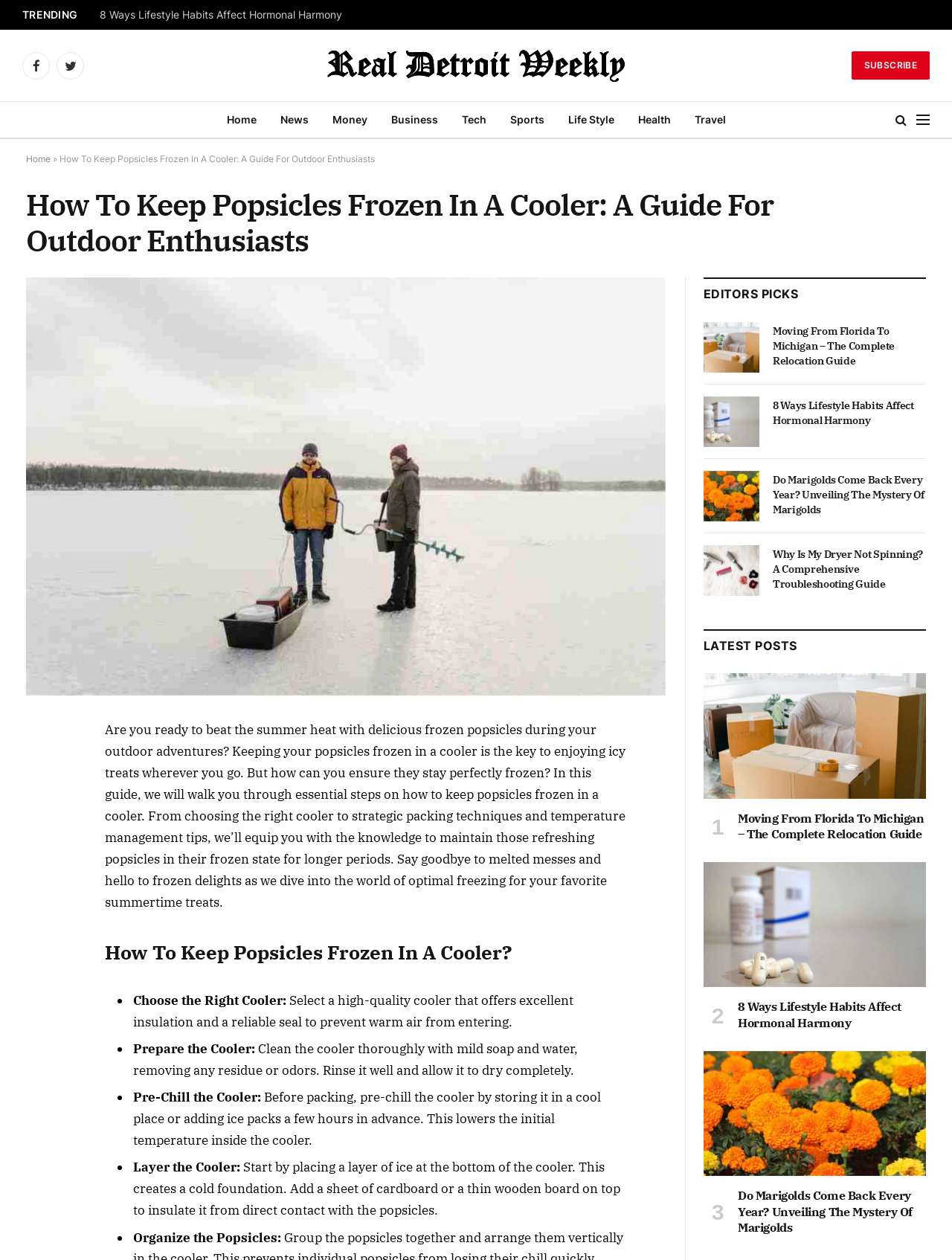Bounding box coordinates are specified in the format (top-left x, top-left y, bottom-right x, bottom-right y). All values are floating point numbers bounded between 0 and 1. Please provide the bounding box coordinate of the region this sentence describes: News

[0.282, 0.081, 0.336, 0.109]